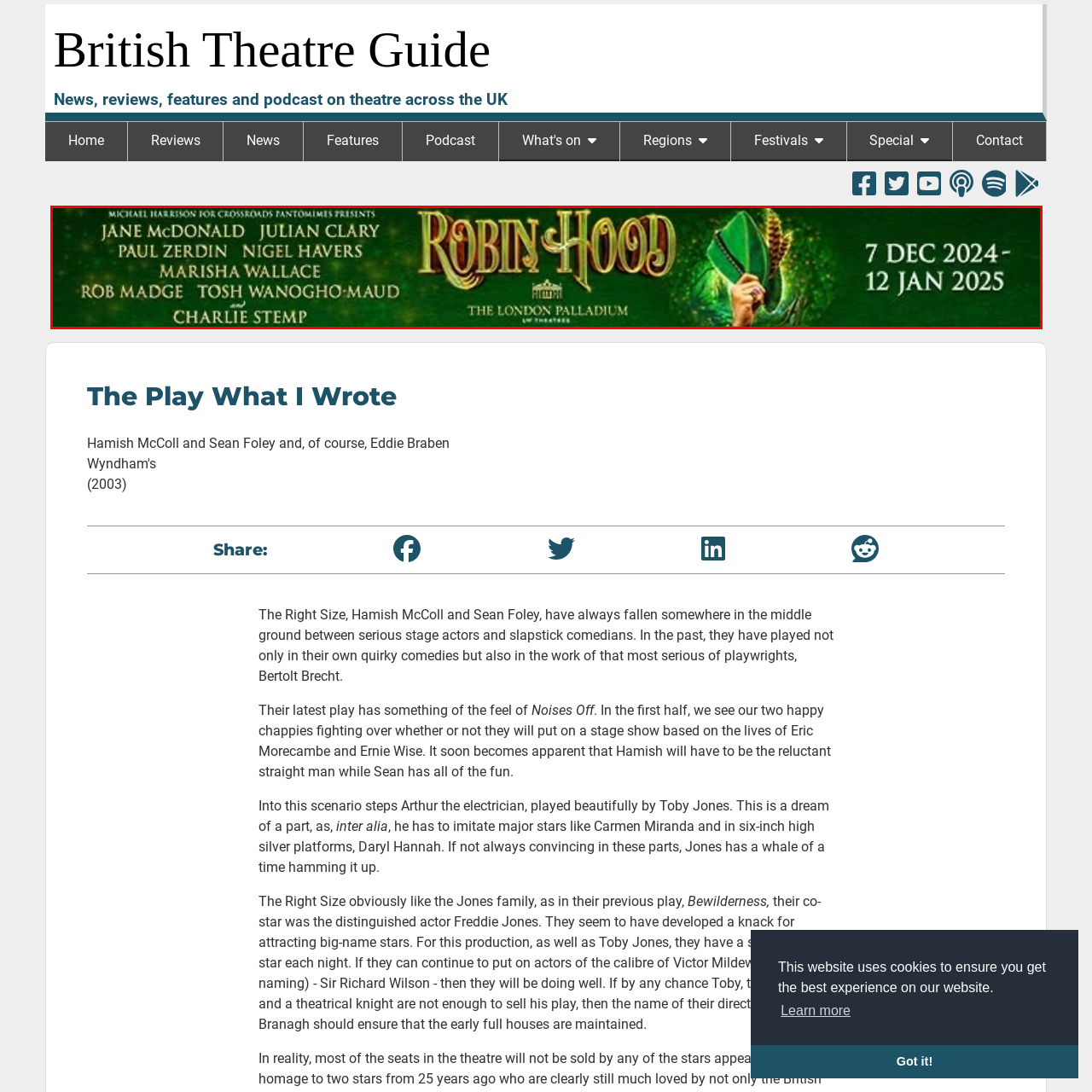When is the pantomime scheduled to take place?
Review the image inside the red bounding box and give a detailed answer.

According to the banner, the pantomime 'Robin Hood' is set to be staged at The London Palladium from December 7, 2024, to January 12, 2025, making it a holiday experience for audiences.